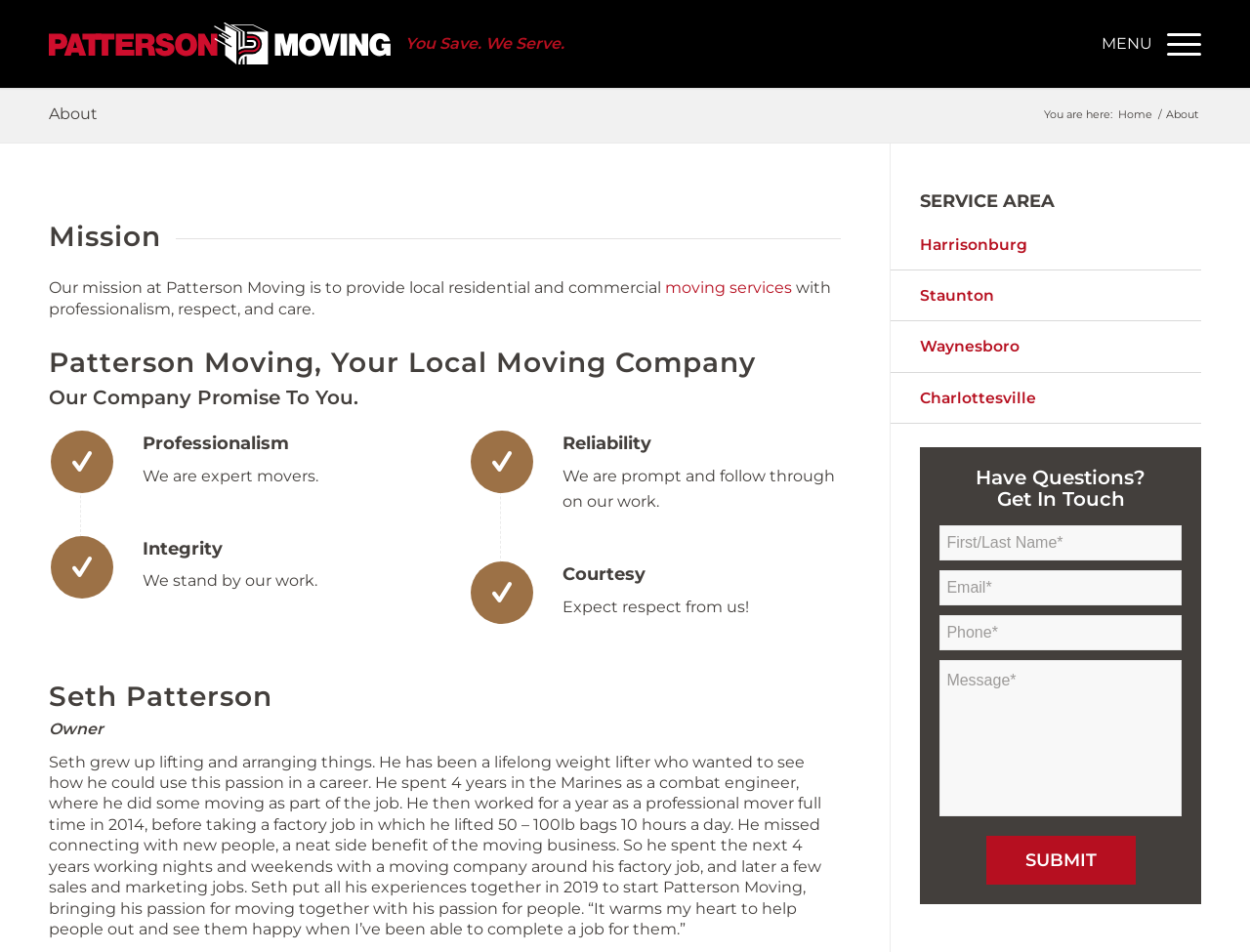Identify the bounding box coordinates of the element that should be clicked to fulfill this task: "Read more about where the previous Bachelorettes are now". The coordinates should be provided as four float numbers between 0 and 1, i.e., [left, top, right, bottom].

None